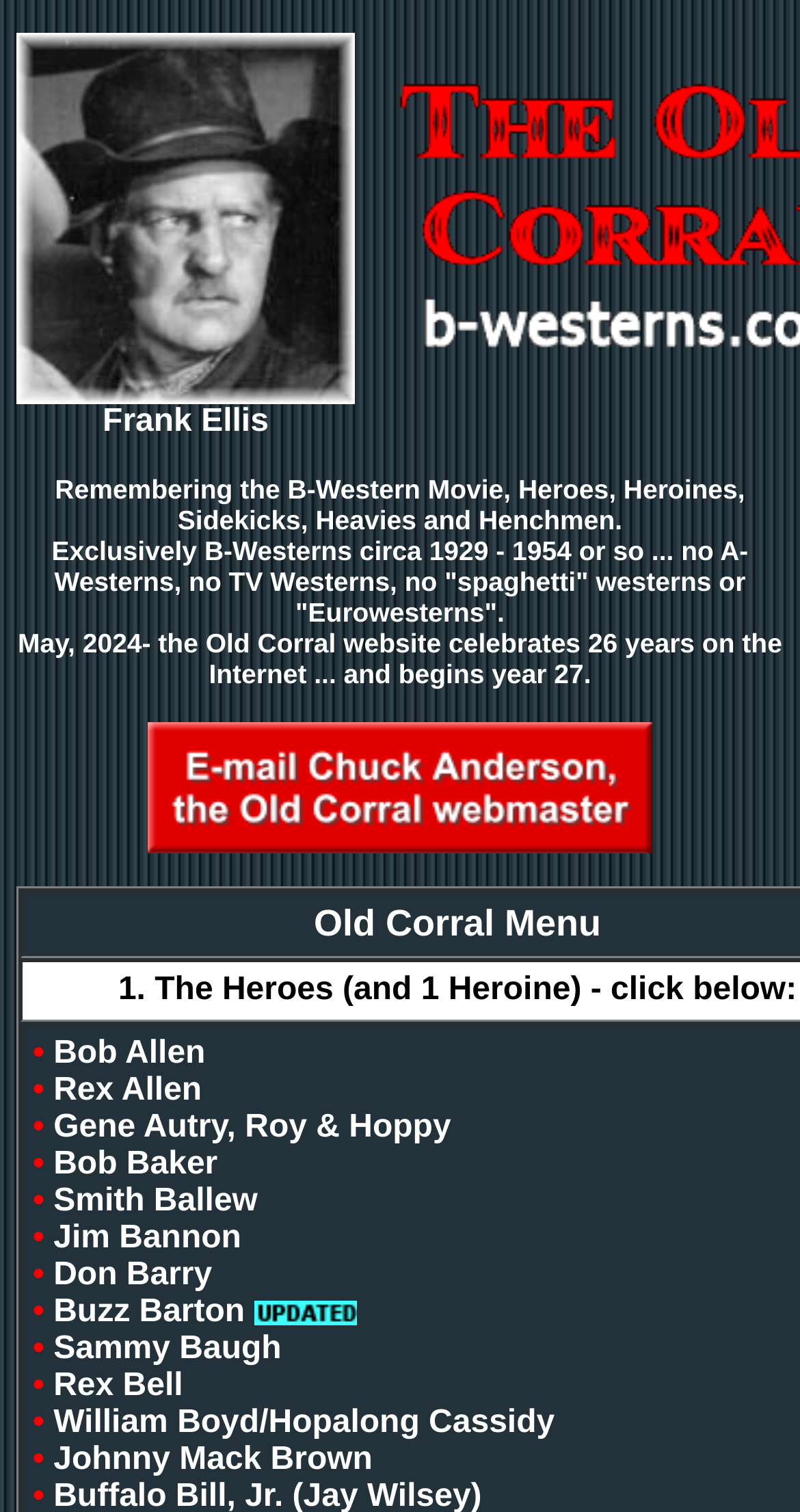What type of Westerns are excluded from this website?
Provide a detailed answer to the question, using the image to inform your response.

The website explicitly states that it excludes A-Westerns, TV Westerns, spaghetti westerns, and Eurowesterns, focusing only on B-Westerns.